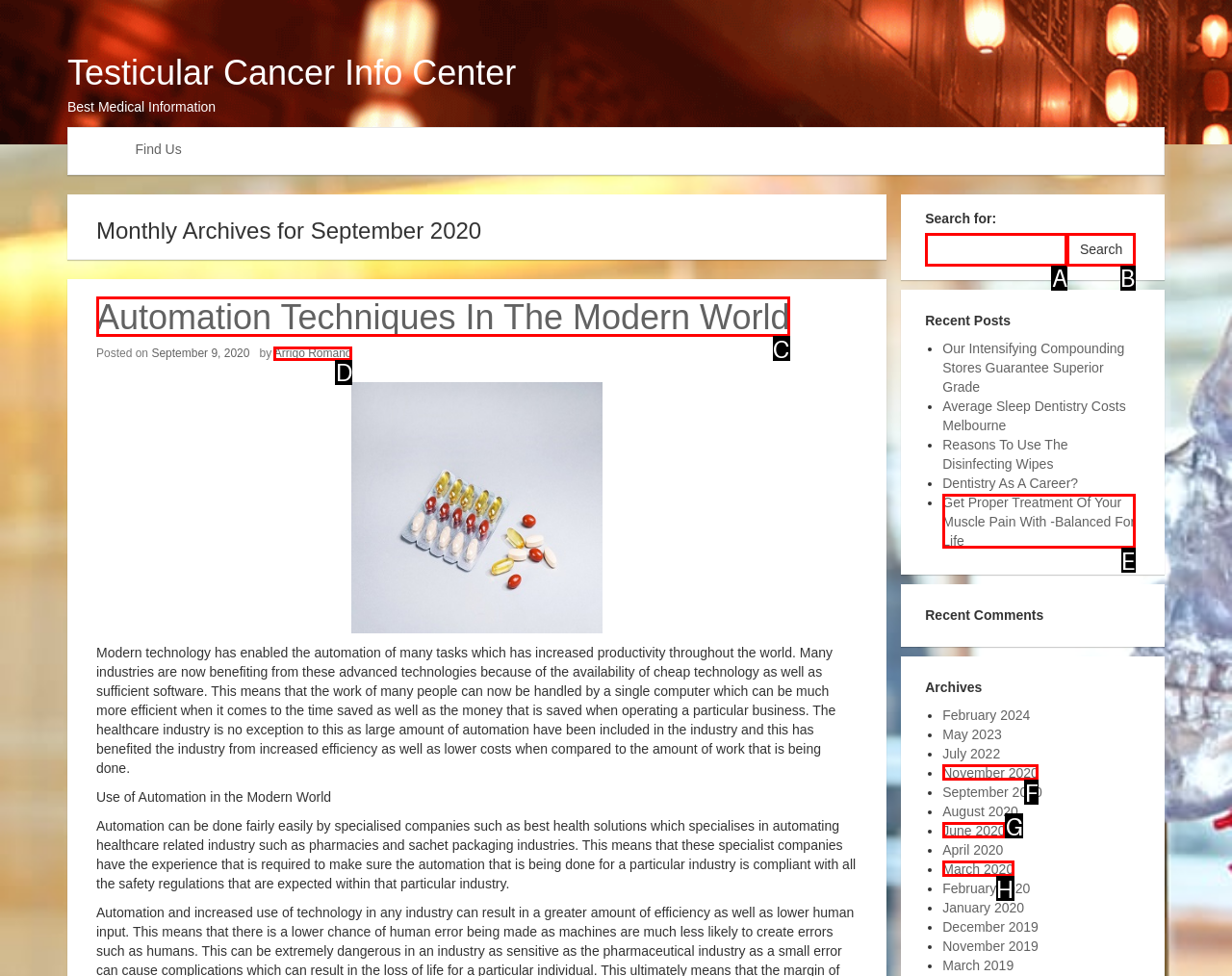Determine which option matches the element description: parent_node: Search for: name="s"
Reply with the letter of the appropriate option from the options provided.

A